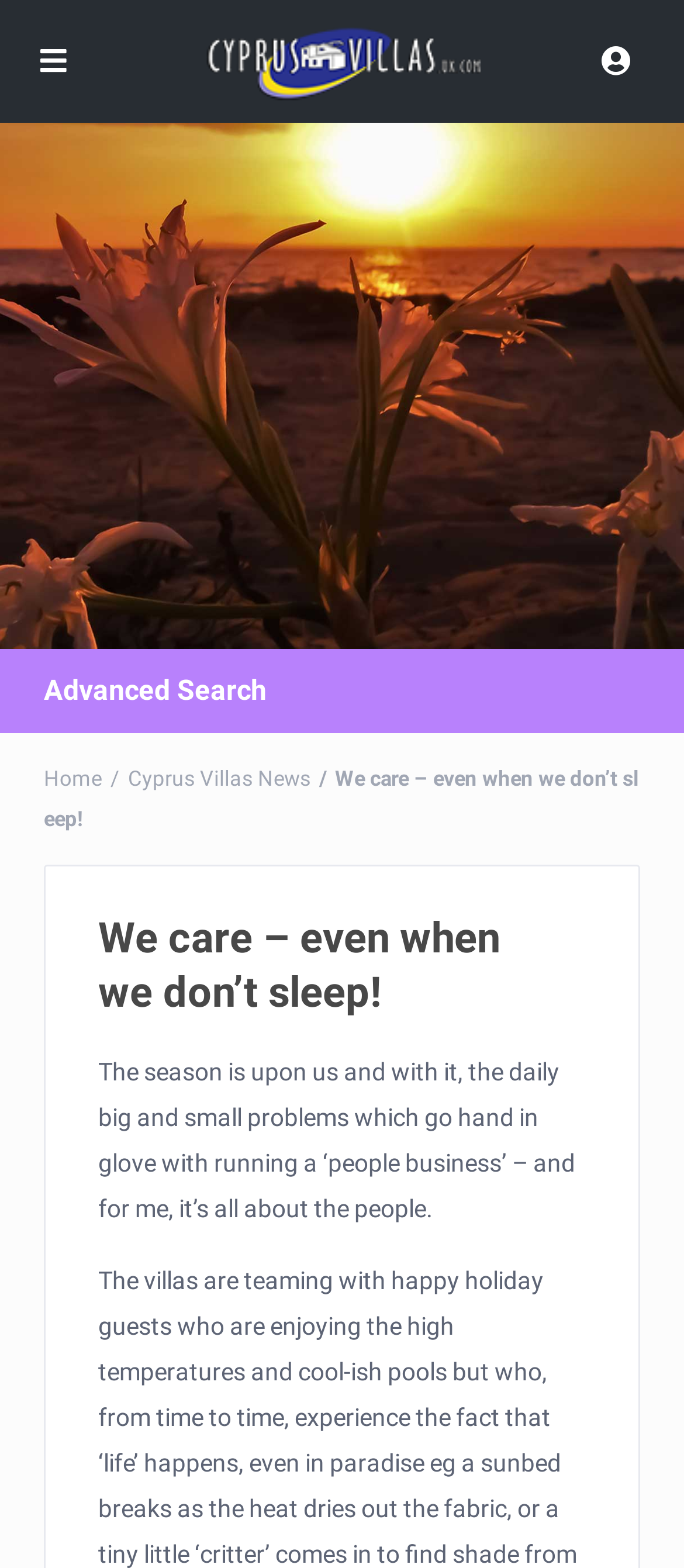Please provide a short answer using a single word or phrase for the question:
What is the purpose of the business?

People business